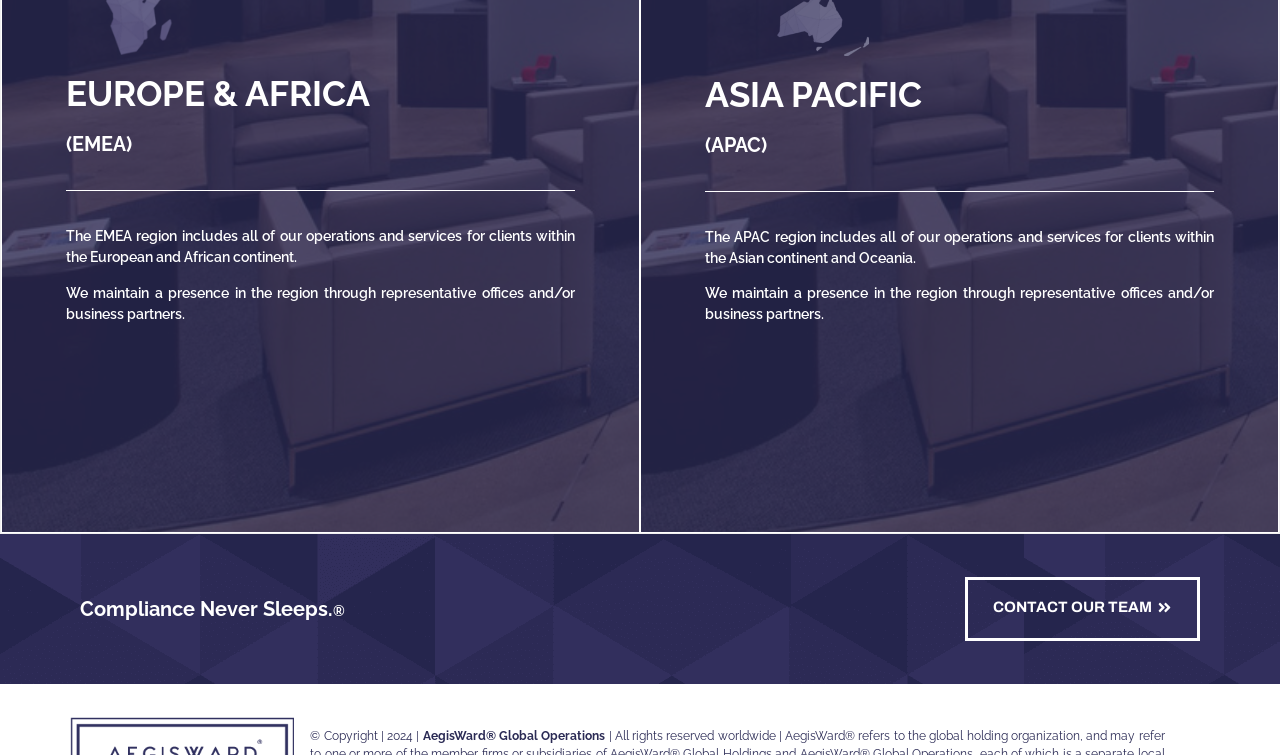Please provide a brief answer to the following inquiry using a single word or phrase:
What region does EMEA stand for?

European and African continent